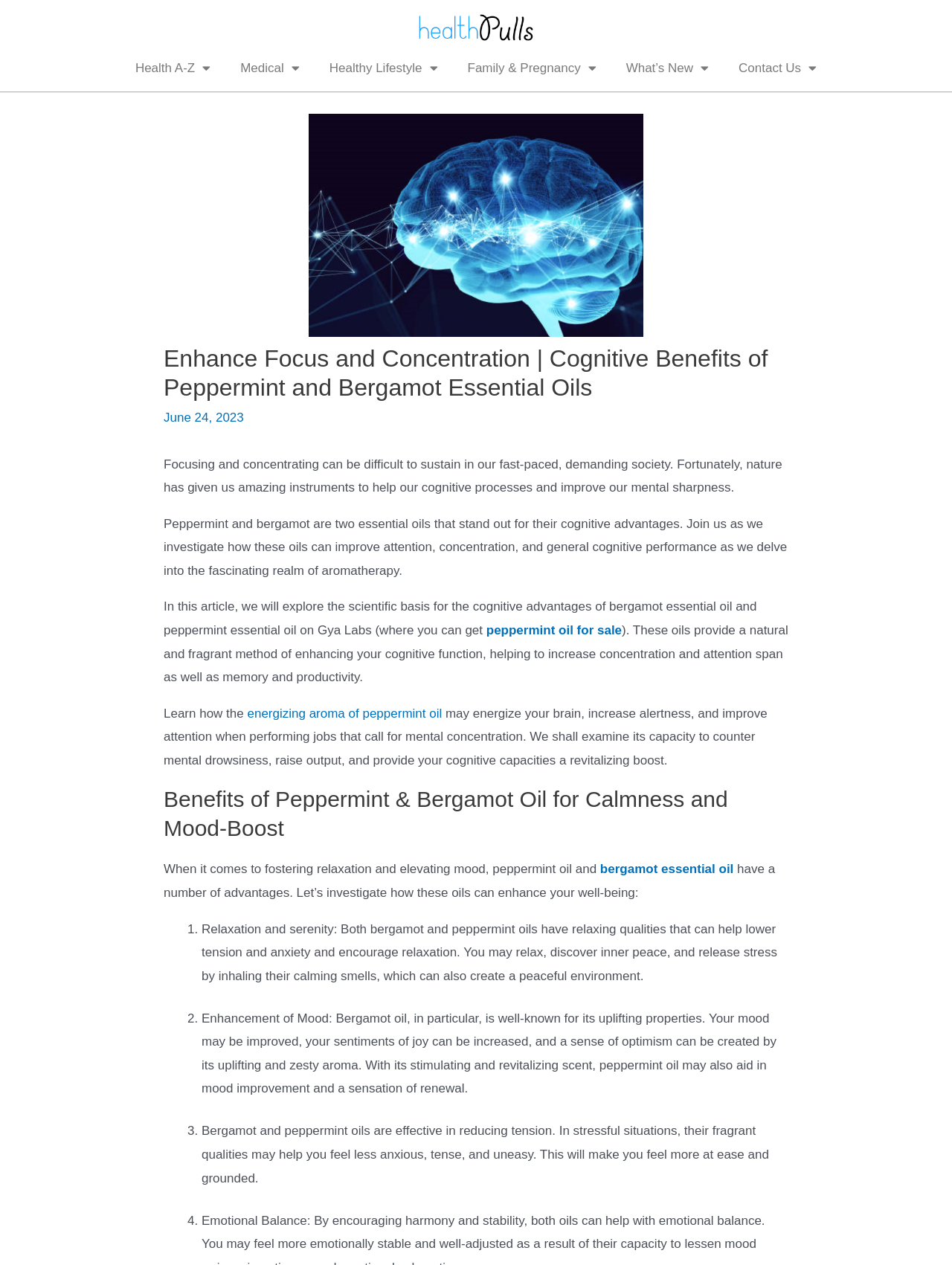Create an elaborate caption for the webpage.

This webpage is about the cognitive benefits of peppermint and bergamot essential oils, specifically how they can enhance focus and concentration. At the top of the page, there is a logo of "HealthPulls" on the left, and a menu bar with several links to different sections of the website, including "Health A-Z", "Medical", "Healthy Lifestyle", "Family & Pregnancy", "What's New", and "Contact Us".

Below the menu bar, there is a header section with an image of a human brain, a heading that reads "Enhance Focus and Concentration | Cognitive Benefits of Peppermint and Bergamot Essential Oils", and a date "June 24, 2023". 

The main content of the page is divided into several sections. The first section introduces the topic, explaining that focusing and concentrating can be difficult in today's fast-paced society, but nature has provided us with essential oils that can help. It highlights peppermint and bergamot oils as two examples that can improve attention, concentration, and cognitive performance.

The next section explores the scientific basis for the cognitive advantages of bergamot essential oil and peppermint essential oil. It provides a link to purchase peppermint oil and explains how these oils can provide a natural and fragrant method of enhancing cognitive function, increasing concentration and attention span, as well as memory and productivity.

The following section discusses the benefits of peppermint oil, including its ability to energize the brain, increase alertness, and improve attention. It also examines its capacity to counter mental drowsiness, raise output, and provide a revitalizing boost to cognitive capacities.

The final section focuses on the benefits of peppermint and bergamot oil for calmness and mood-boost. It explains how these oils can enhance well-being by promoting relaxation and serenity, improving mood, reducing tension, and creating a sense of optimism. The section is organized as a list, with four points highlighting the advantages of using these essential oils.